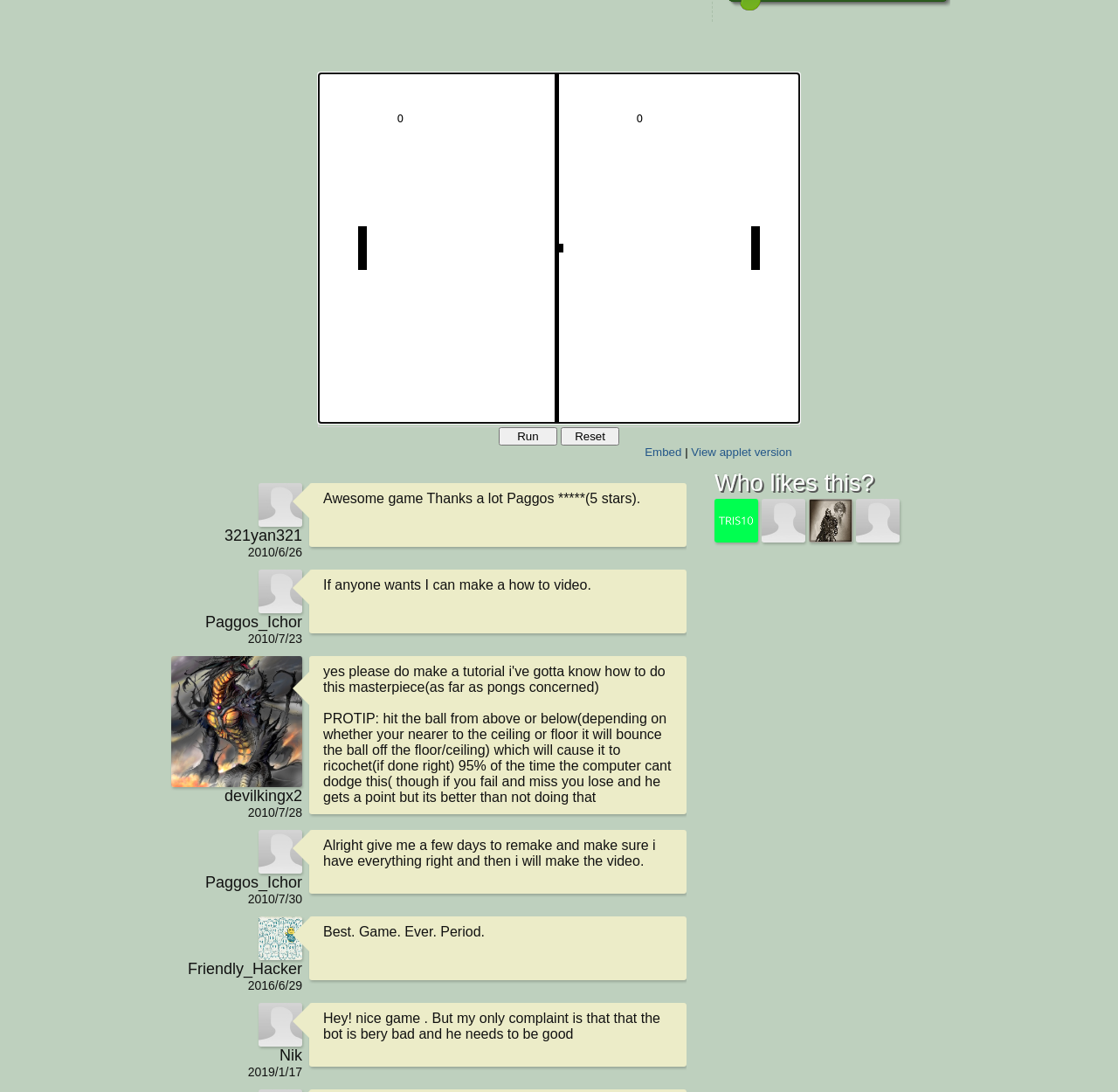Determine the bounding box coordinates for the UI element with the following description: "devilkingx2". The coordinates should be four float numbers between 0 and 1, represented as [left, top, right, bottom].

[0.15, 0.72, 0.27, 0.737]